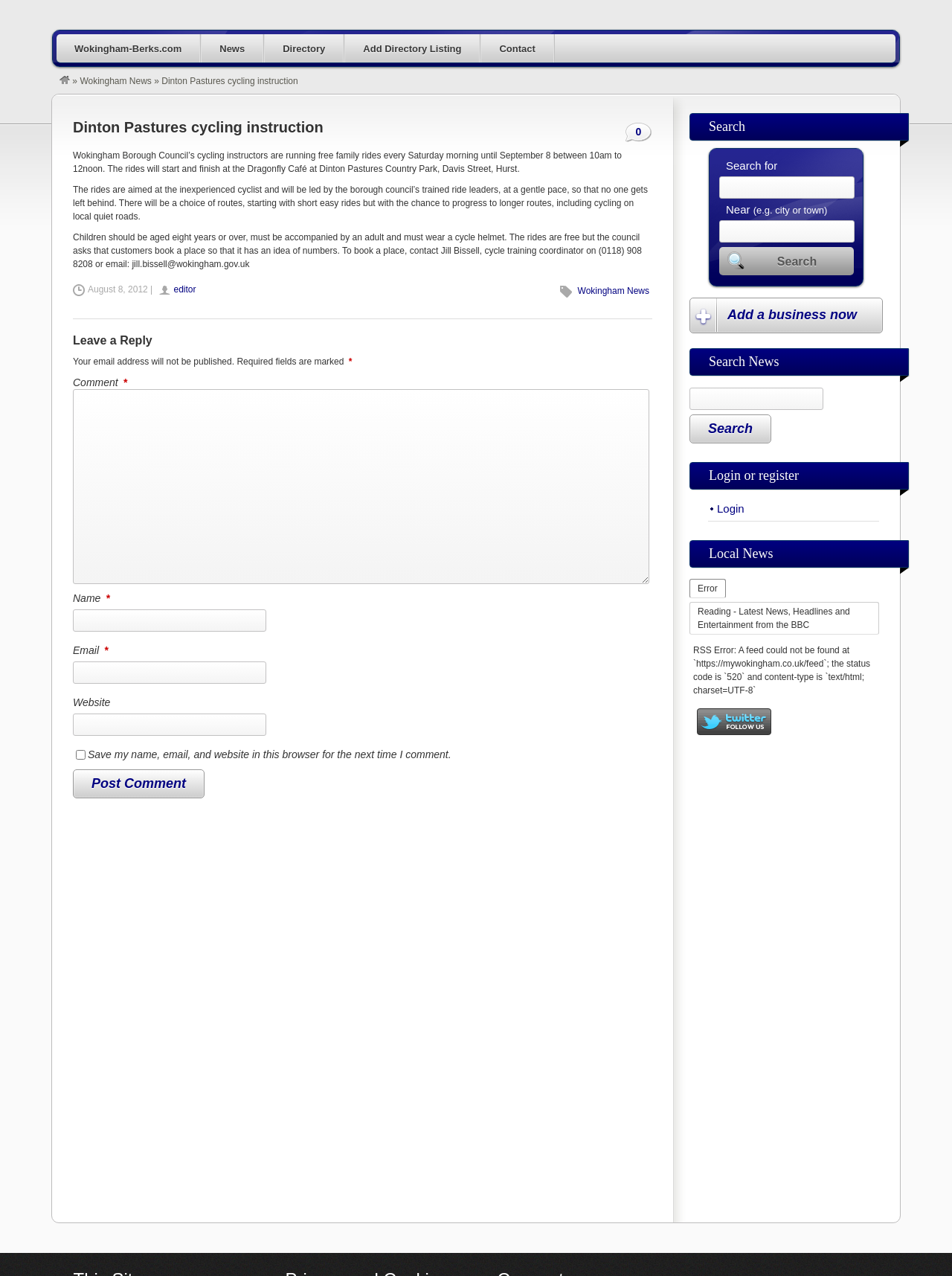What is the age requirement for children to participate in the rides?
Using the visual information from the image, give a one-word or short-phrase answer.

Eight years or over